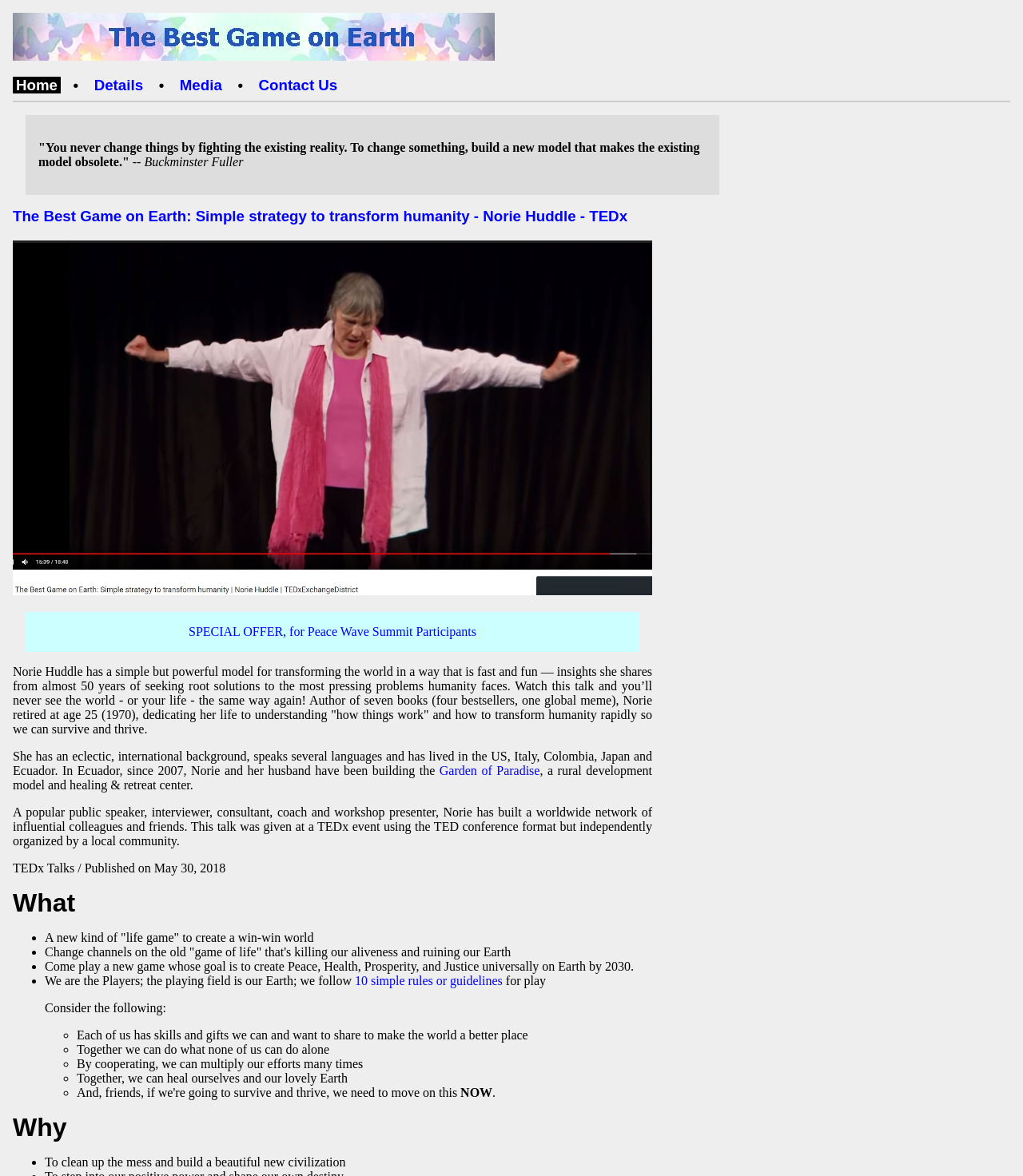From the image, can you give a detailed response to the question below:
What is the goal of the new game?

I found the goal of the new game by looking at the list element that contains the text 'Come play a new game whose goal is to create Peace, Health, Prosperity, and Justice universally on Earth by 2030.'. This list element is a child of the root element and has a bounding box with coordinates [0.044, 0.816, 0.62, 0.827].